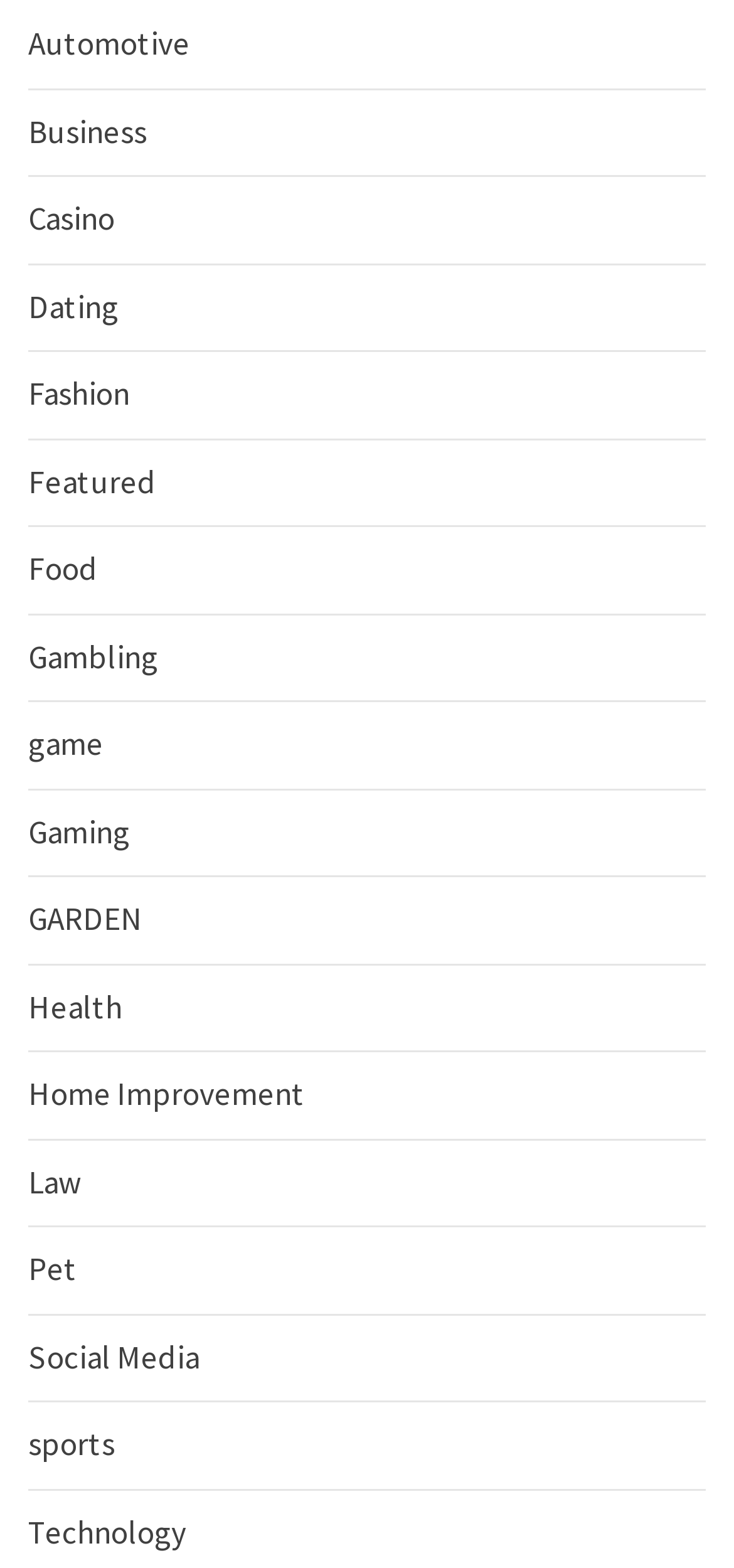Give a one-word or phrase response to the following question: Is there a category for Fashion?

Yes